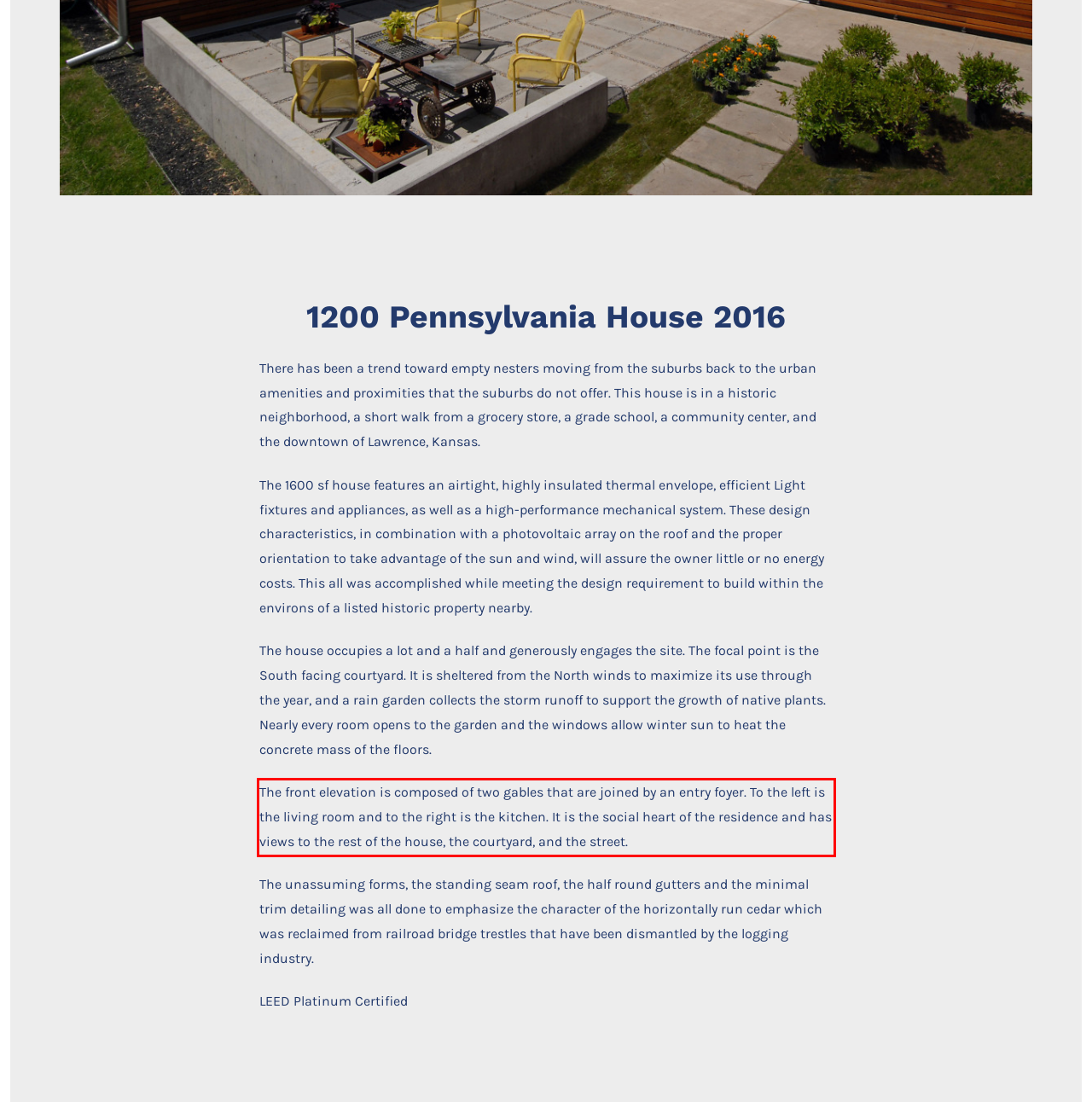From the screenshot of the webpage, locate the red bounding box and extract the text contained within that area.

The front elevation is composed of two gables that are joined by an entry foyer. To the left is the living room and to the right is the kitchen. It is the social heart of the residence and has views to the rest of the house, the courtyard, and the street.